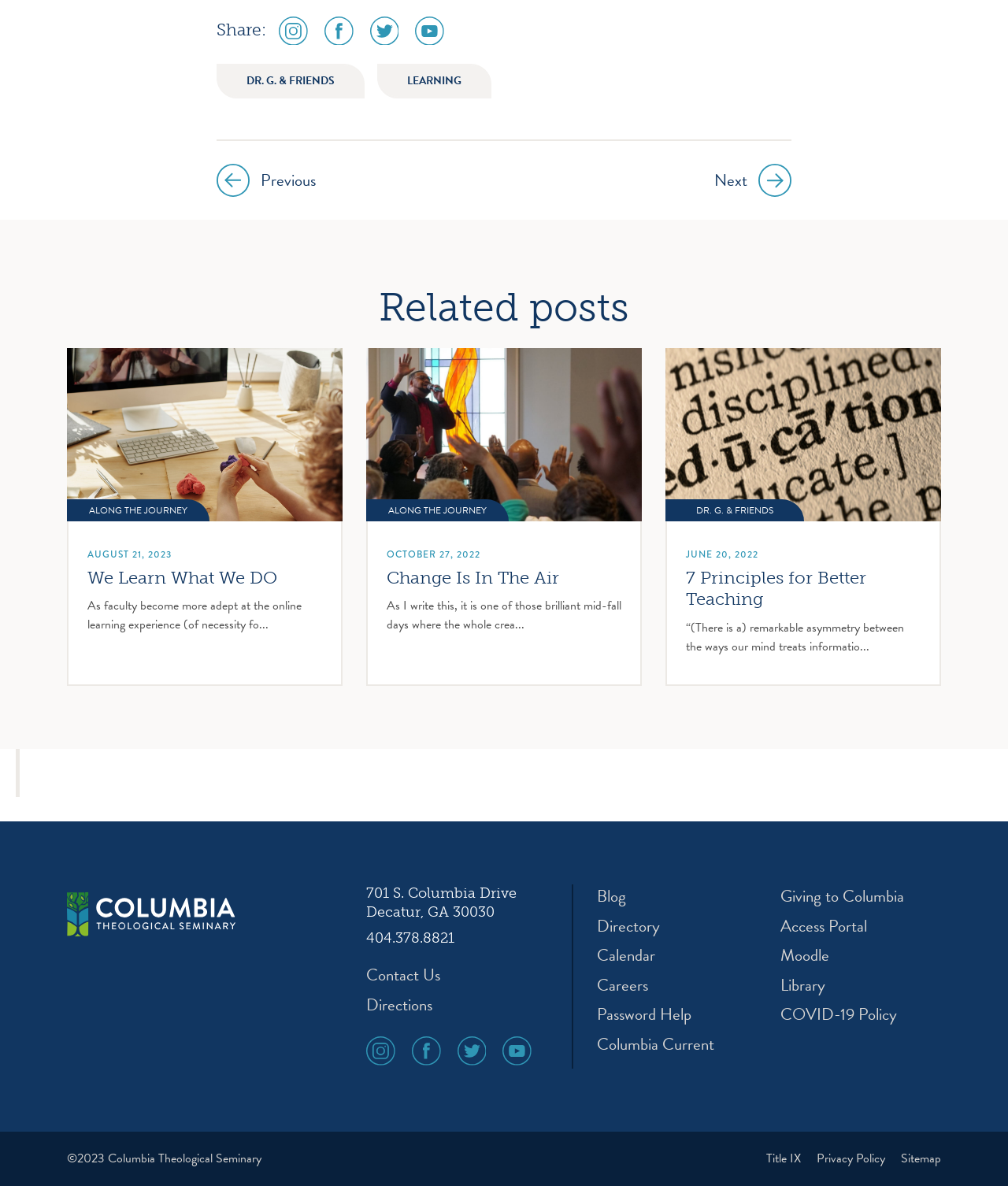Please identify the bounding box coordinates of the region to click in order to complete the task: "Share on Instagram". The coordinates must be four float numbers between 0 and 1, specified as [left, top, right, bottom].

[0.277, 0.014, 0.305, 0.041]